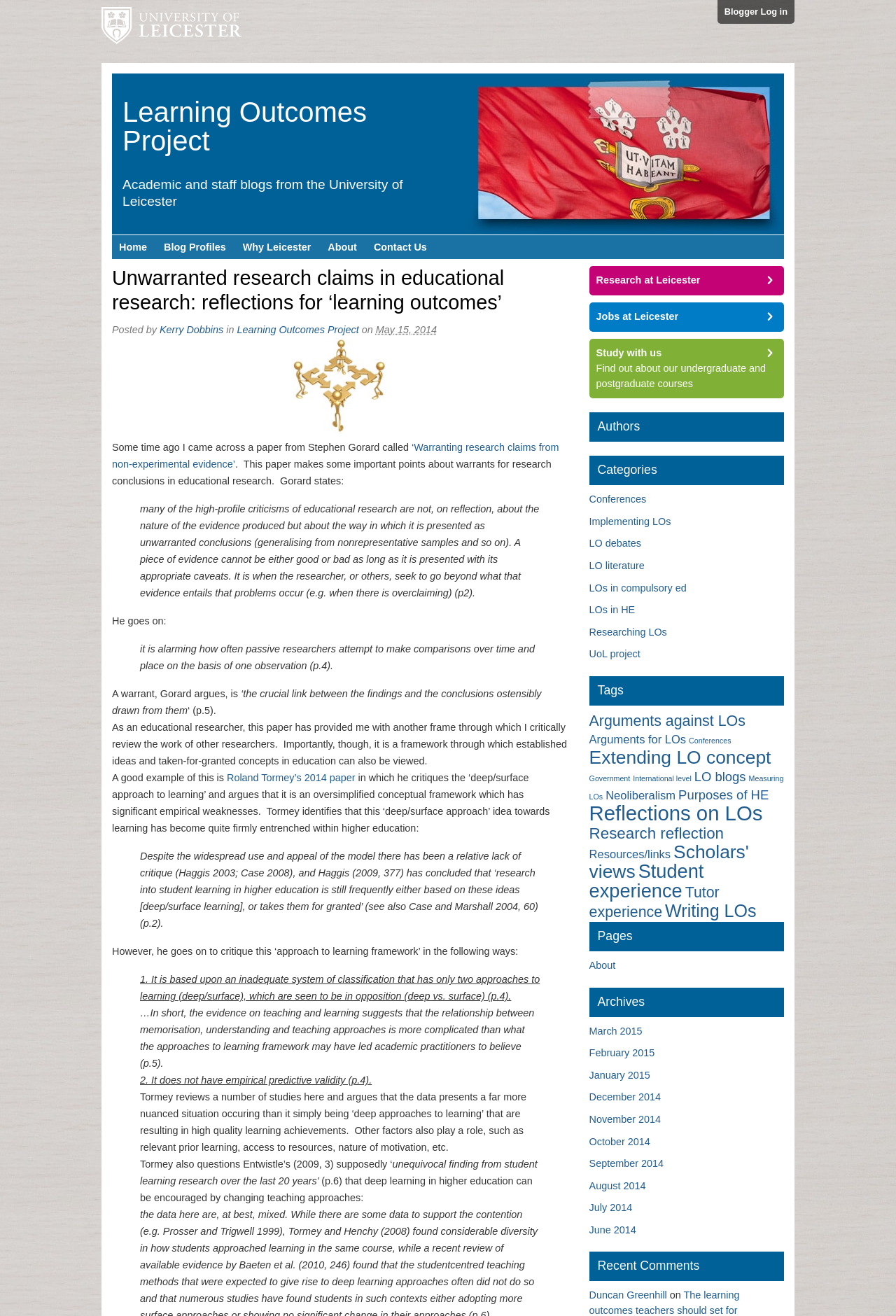Predict the bounding box coordinates of the area that should be clicked to accomplish the following instruction: "View the 'About' page". The bounding box coordinates should consist of four float numbers between 0 and 1, i.e., [left, top, right, bottom].

[0.358, 0.179, 0.406, 0.197]